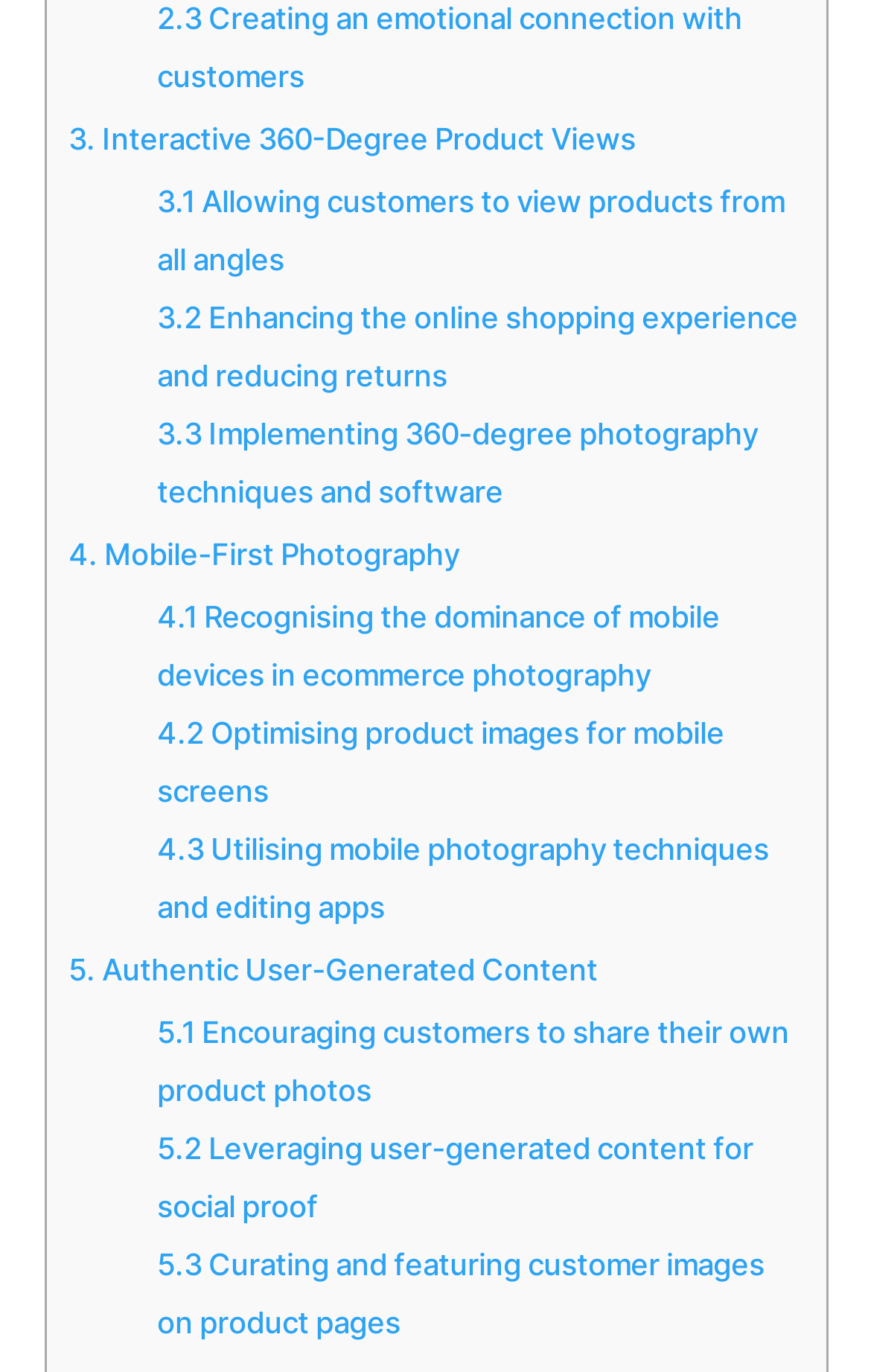Please identify the bounding box coordinates of the clickable area that will fulfill the following instruction: "Discover 4. Mobile-First Photography". The coordinates should be in the format of four float numbers between 0 and 1, i.e., [left, top, right, bottom].

[0.078, 0.391, 0.527, 0.417]